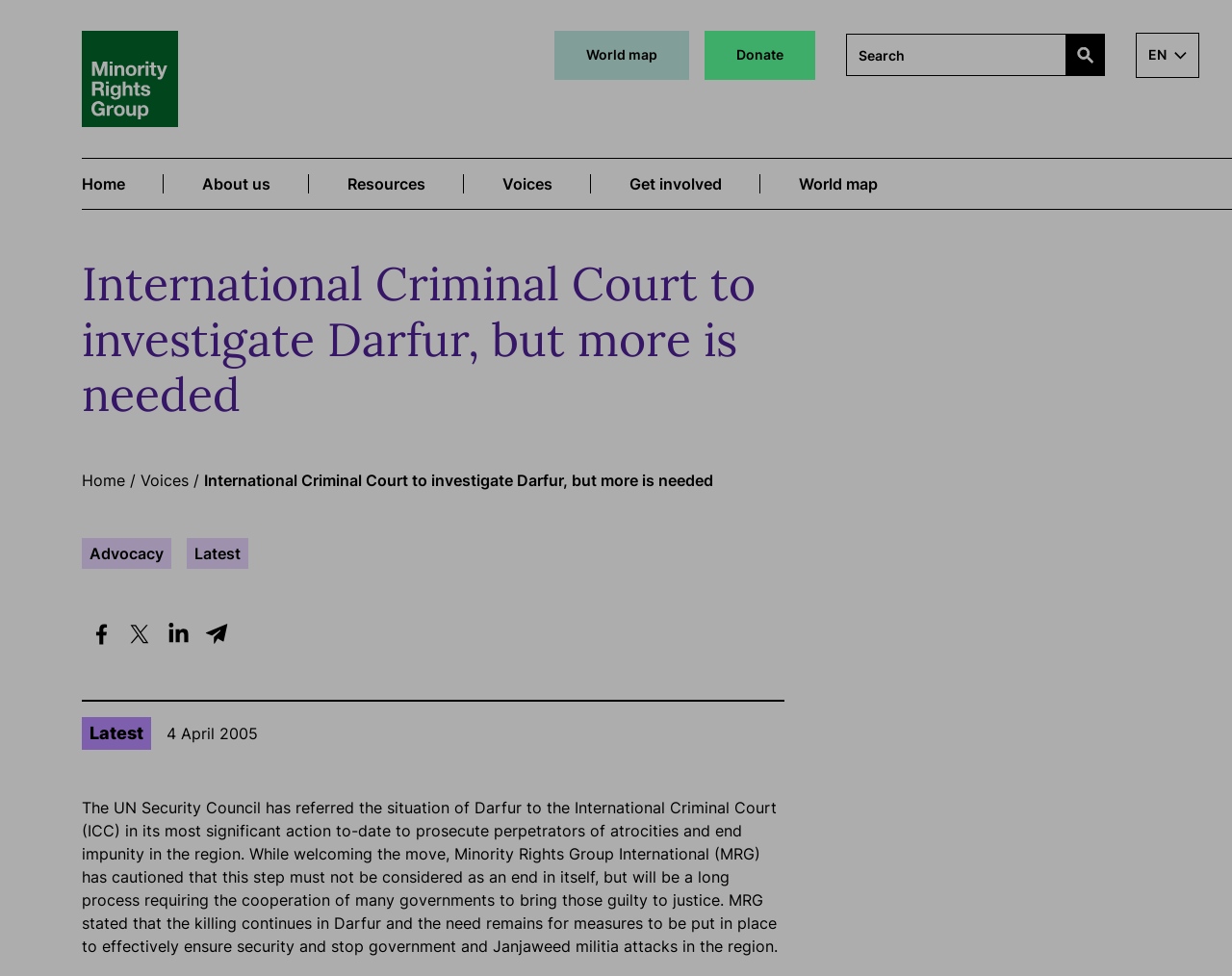Show the bounding box coordinates for the element that needs to be clicked to execute the following instruction: "Search for something". Provide the coordinates in the form of four float numbers between 0 and 1, i.e., [left, top, right, bottom].

[0.687, 0.035, 0.897, 0.078]